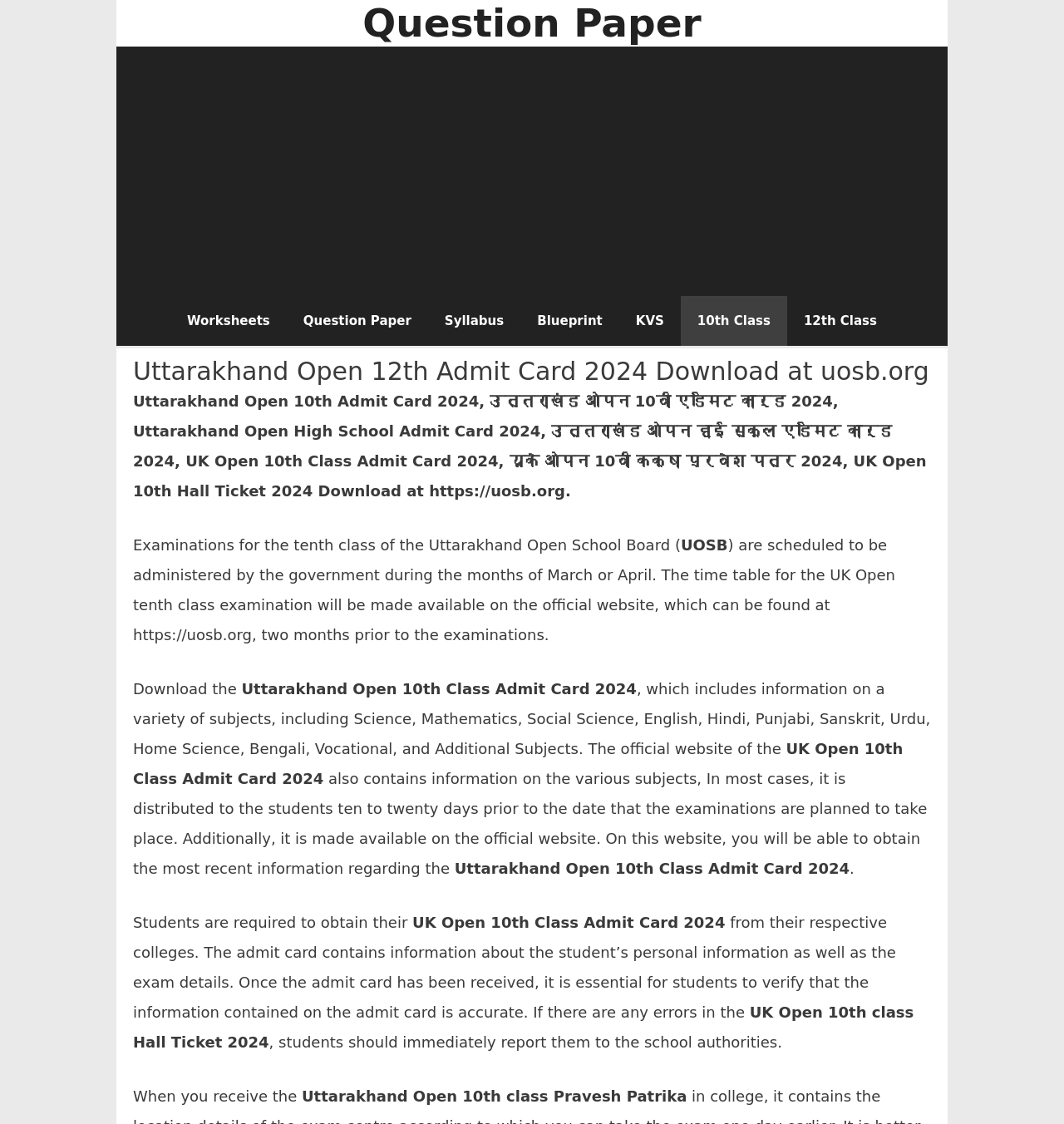Provide a comprehensive caption for the webpage.

The webpage is about Uttarakhand Open 10th Admit Card 2024. At the top, there is a banner with a link to "Question Paper" on the right side. Below the banner, there is a navigation menu with several links, including "Worksheets", "Question Paper", "Syllabus", "Blueprint", "KVS", "10th Class", and "12th Class". 

The main content of the webpage is divided into several sections. The first section has a heading "Uttarakhand Open 12th Admit Card 2024 Download at uosb.org" and a paragraph of text that provides information about the Uttarakhand Open School Board examinations for the 10th class. 

The next section has a series of paragraphs that discuss the Uttarakhand Open 10th Admit Card 2024, including its importance, how to obtain it, and what information it contains. The text also mentions that students should verify the accuracy of the information on the admit card and report any errors to the school authorities. 

Throughout the webpage, there are several mentions of the Uttarakhand Open 10th Class Admit Card 2024, UK Open 10th Class Admit Card 2024, and UK Open 10th class Hall Ticket 2024, indicating that the webpage is focused on providing information about these specific topics.